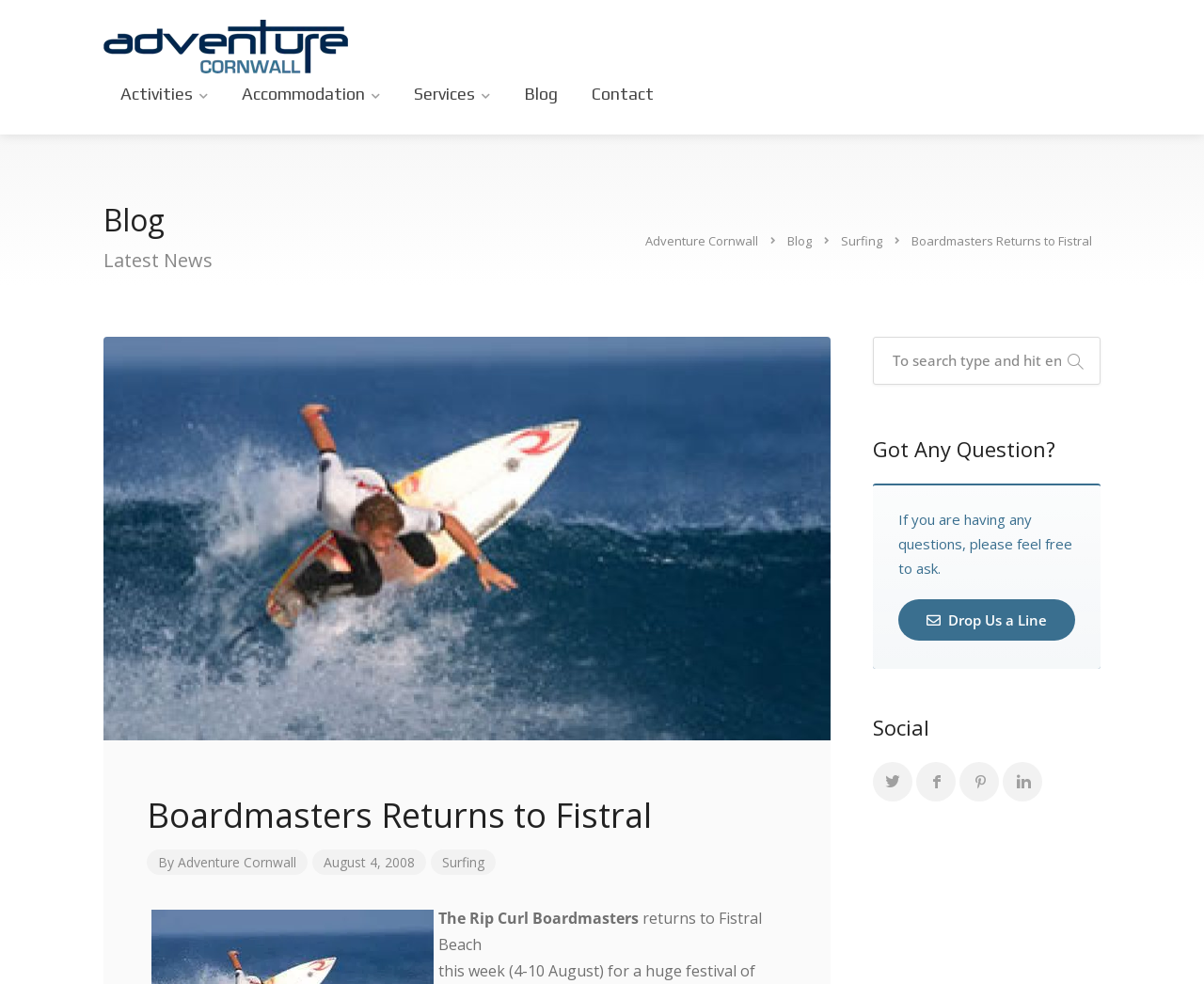Identify the bounding box coordinates of the element to click to follow this instruction: 'Read the latest news'. Ensure the coordinates are four float values between 0 and 1, provided as [left, top, right, bottom].

[0.086, 0.251, 0.177, 0.277]